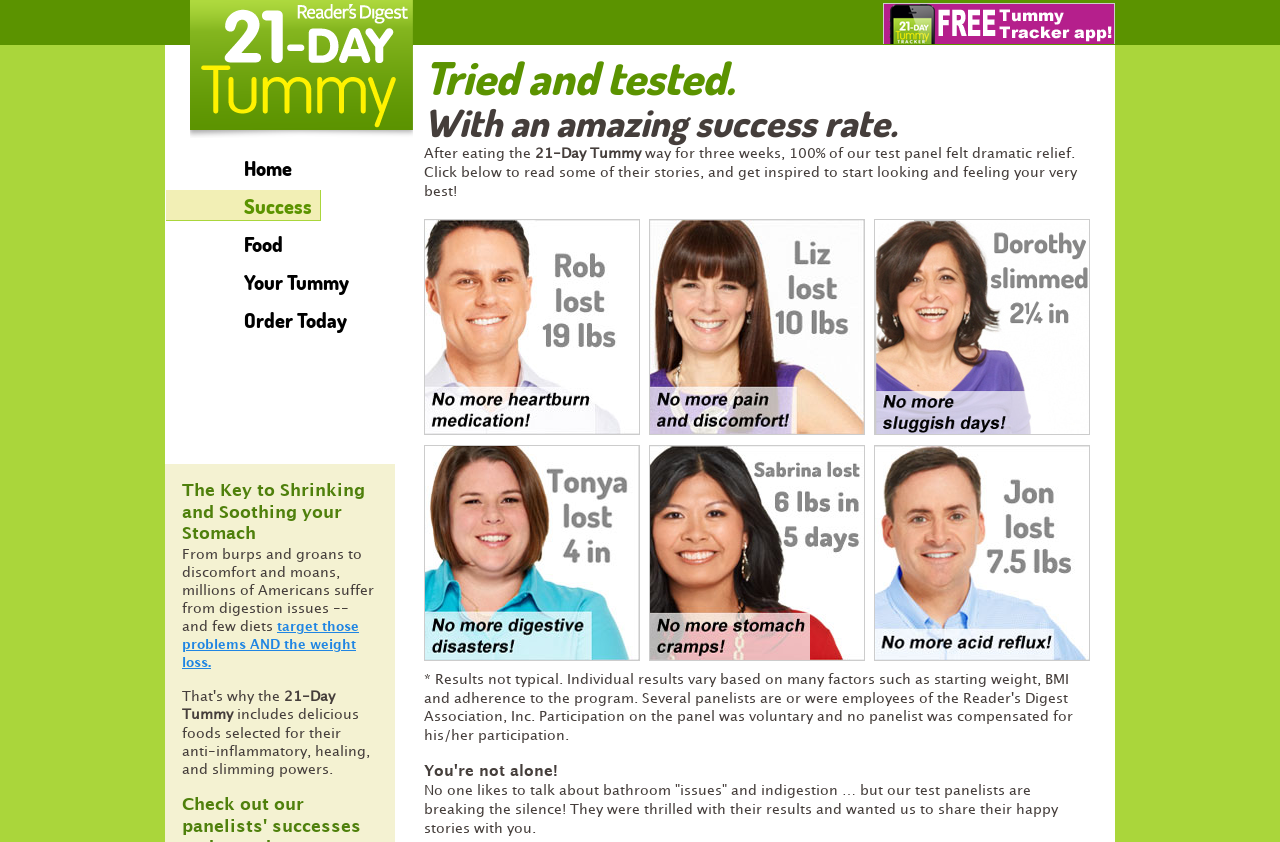Could you indicate the bounding box coordinates of the region to click in order to complete this instruction: "Read the success story of Liz".

[0.507, 0.26, 0.676, 0.516]